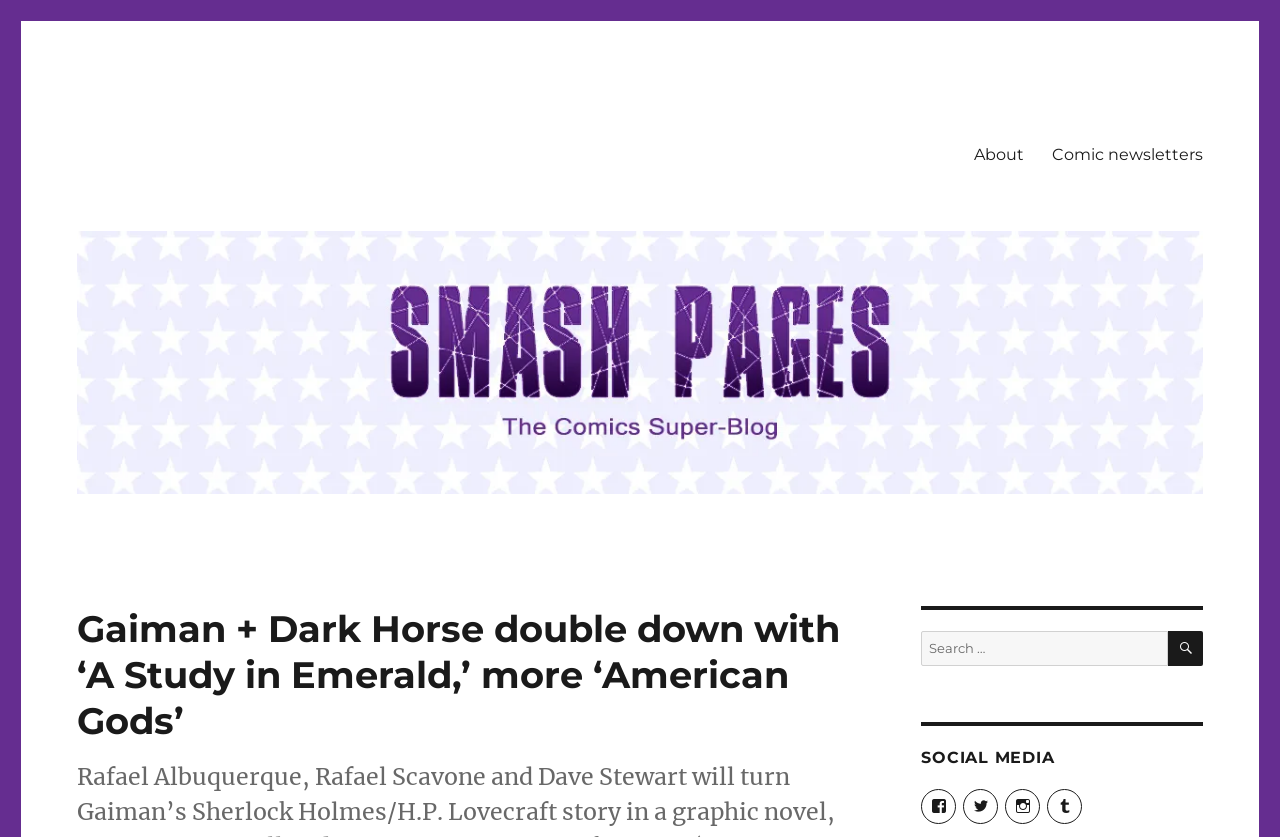What is the name of the blog?
Please provide a full and detailed response to the question.

I found the answer by looking at the static text element at the top of the page, which says 'The Comics Super Blog!'.